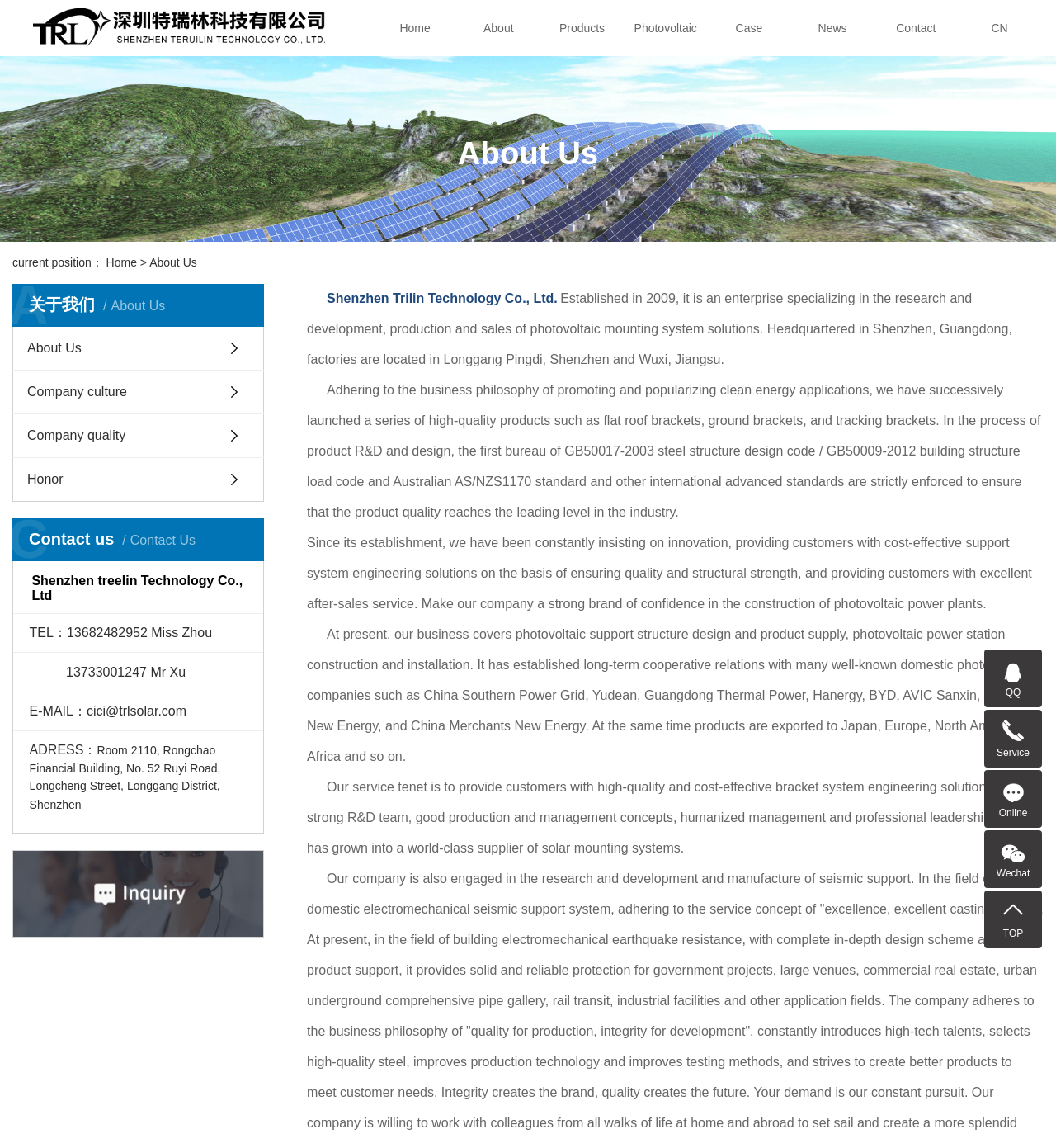Respond with a single word or phrase for the following question: 
What is the company's service tenet?

Provide high-quality and cost-effective bracket system engineering solutions